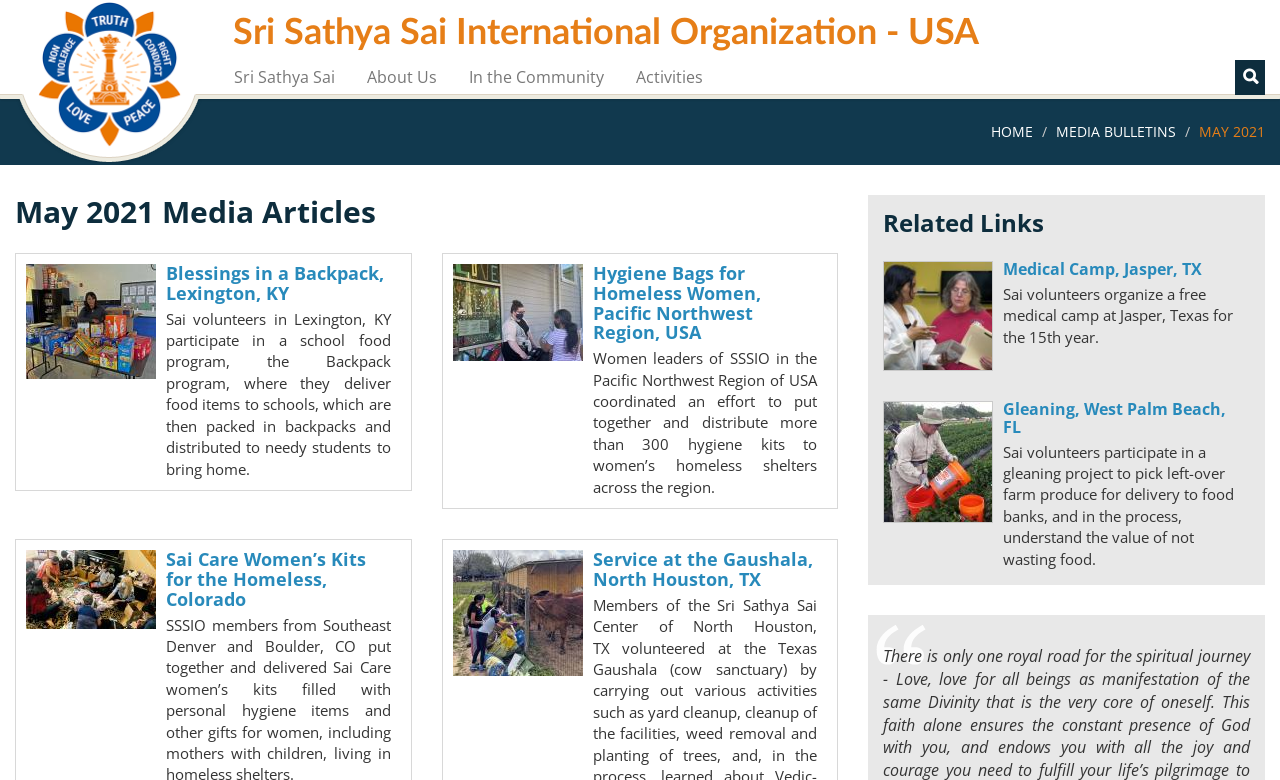Find the bounding box coordinates for the area that must be clicked to perform this action: "View the 'Medical Camp, Jasper, TX' related link".

[0.784, 0.335, 0.969, 0.358]